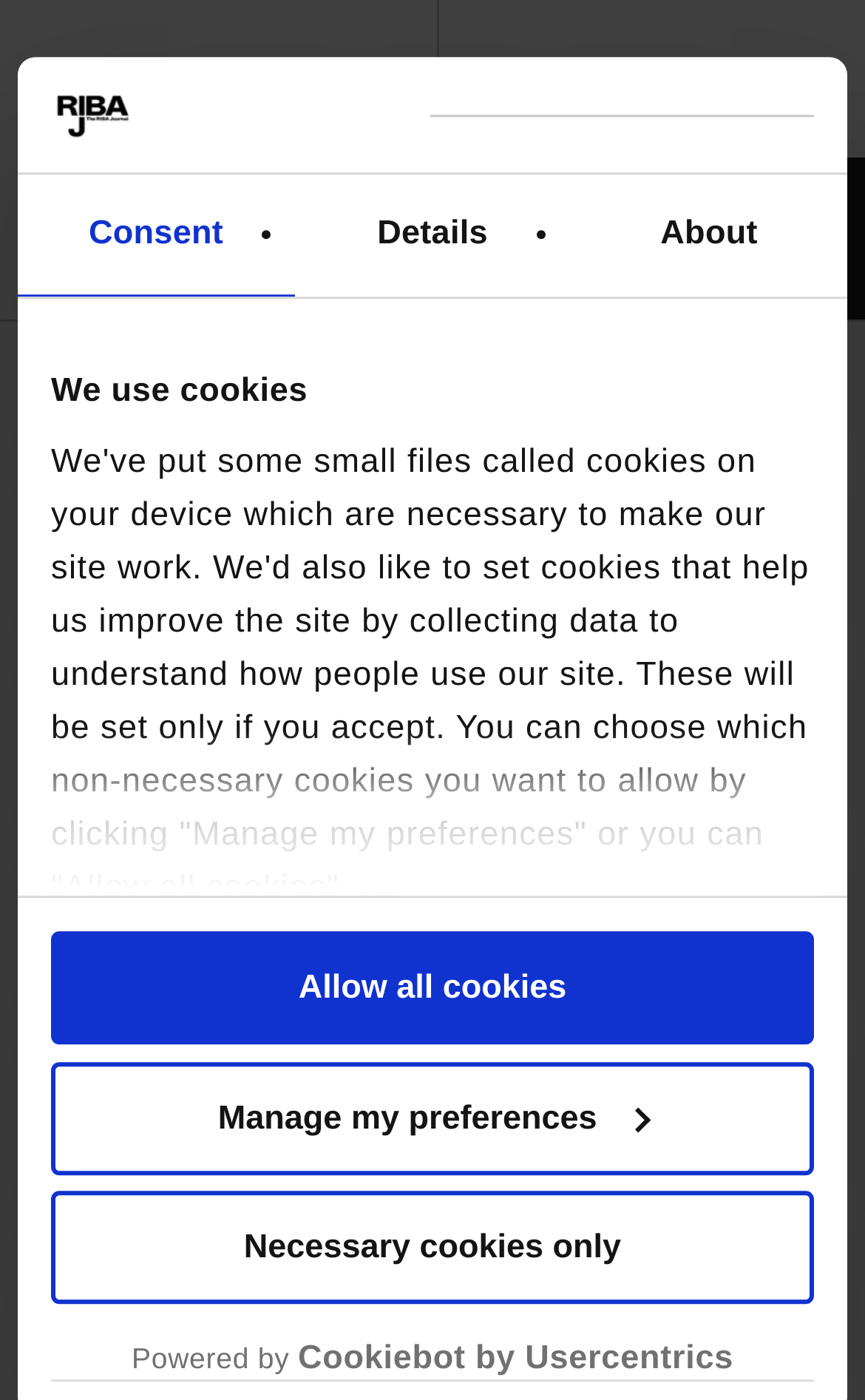Identify the bounding box for the UI element specified in this description: "RIBAJ". The coordinates must be four float numbers between 0 and 1, formatted as [left, top, right, bottom].

[0.069, 0.048, 0.428, 0.181]